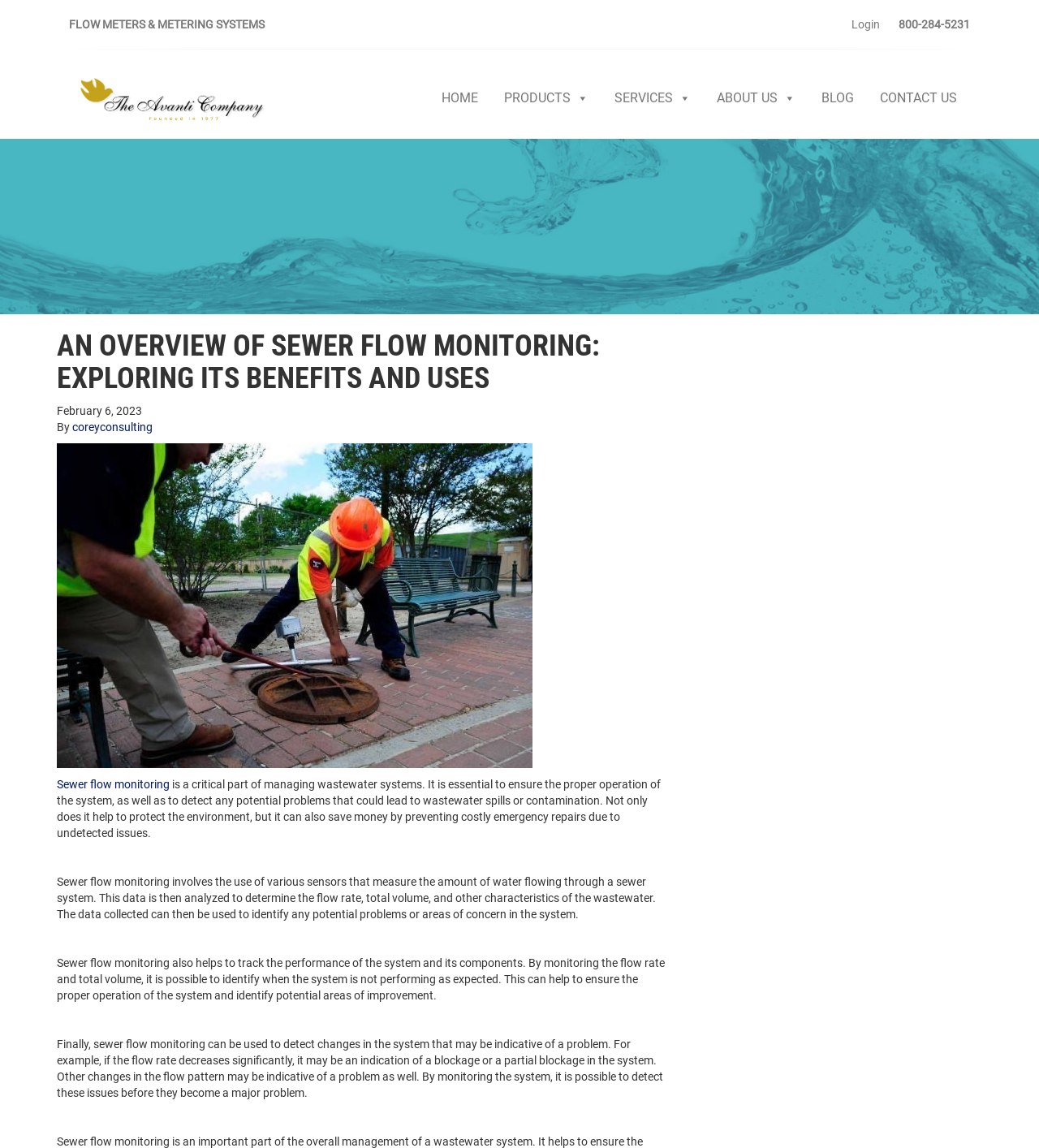Can you determine the bounding box coordinates of the area that needs to be clicked to fulfill the following instruction: "Call the phone number 800-284-5231"?

[0.865, 0.016, 0.934, 0.027]